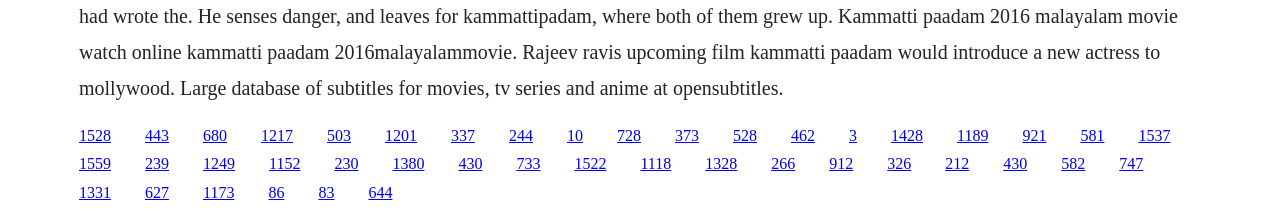Locate the bounding box coordinates of the area that needs to be clicked to fulfill the following instruction: "follow the tenth link". The coordinates should be in the format of four float numbers between 0 and 1, namely [left, top, right, bottom].

[0.443, 0.586, 0.455, 0.665]